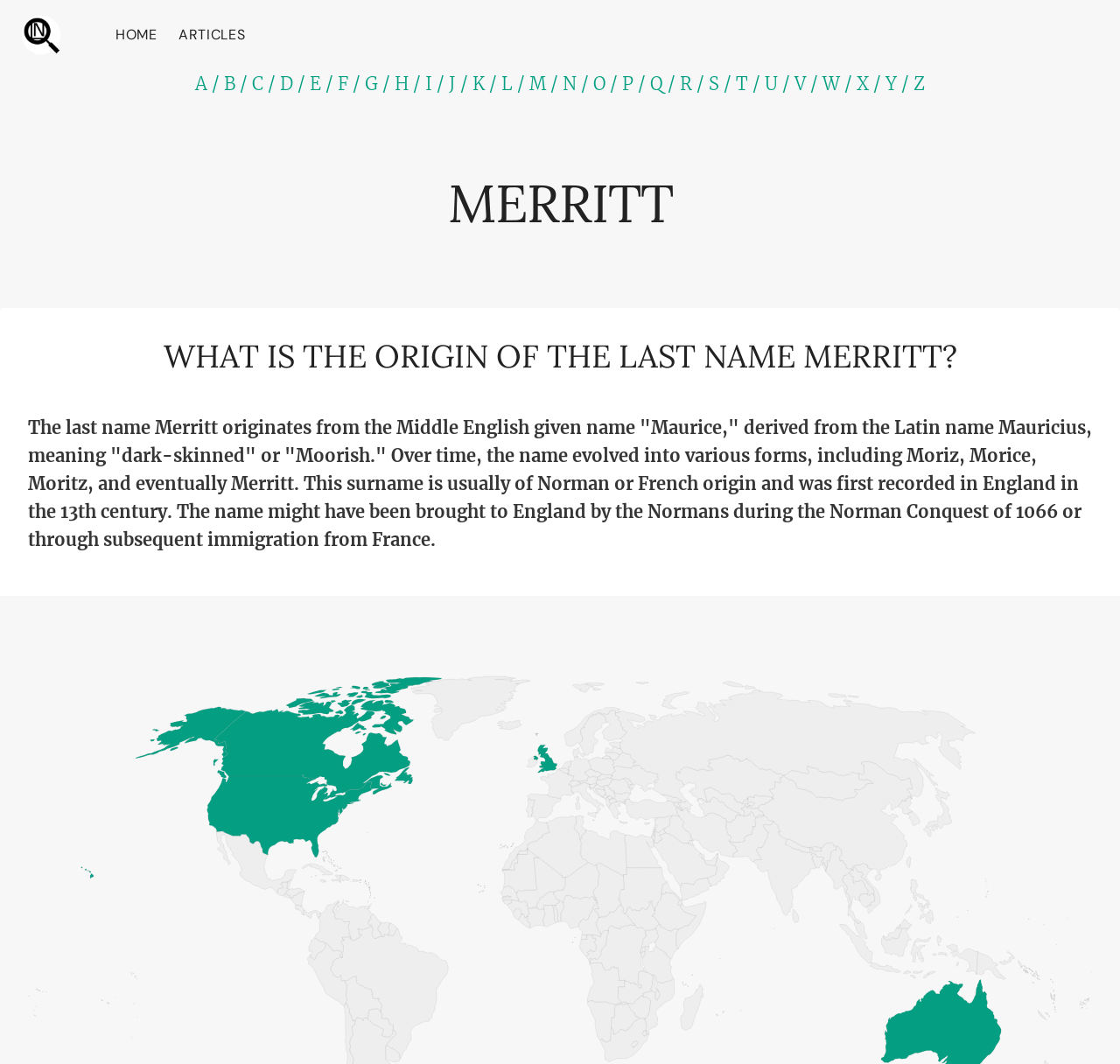What is the navigation item next to 'HOME'?
Please use the image to deliver a detailed and complete answer.

By examining the navigation section, we can see that the item next to 'HOME' is 'ARTICLES'.